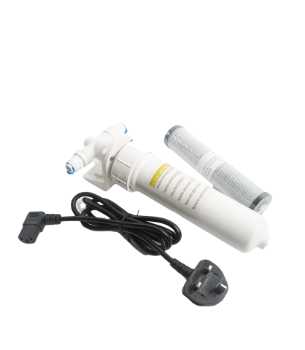What is the minimum filtration accuracy of the system?
Please provide a single word or phrase based on the screenshot.

2 micrometers